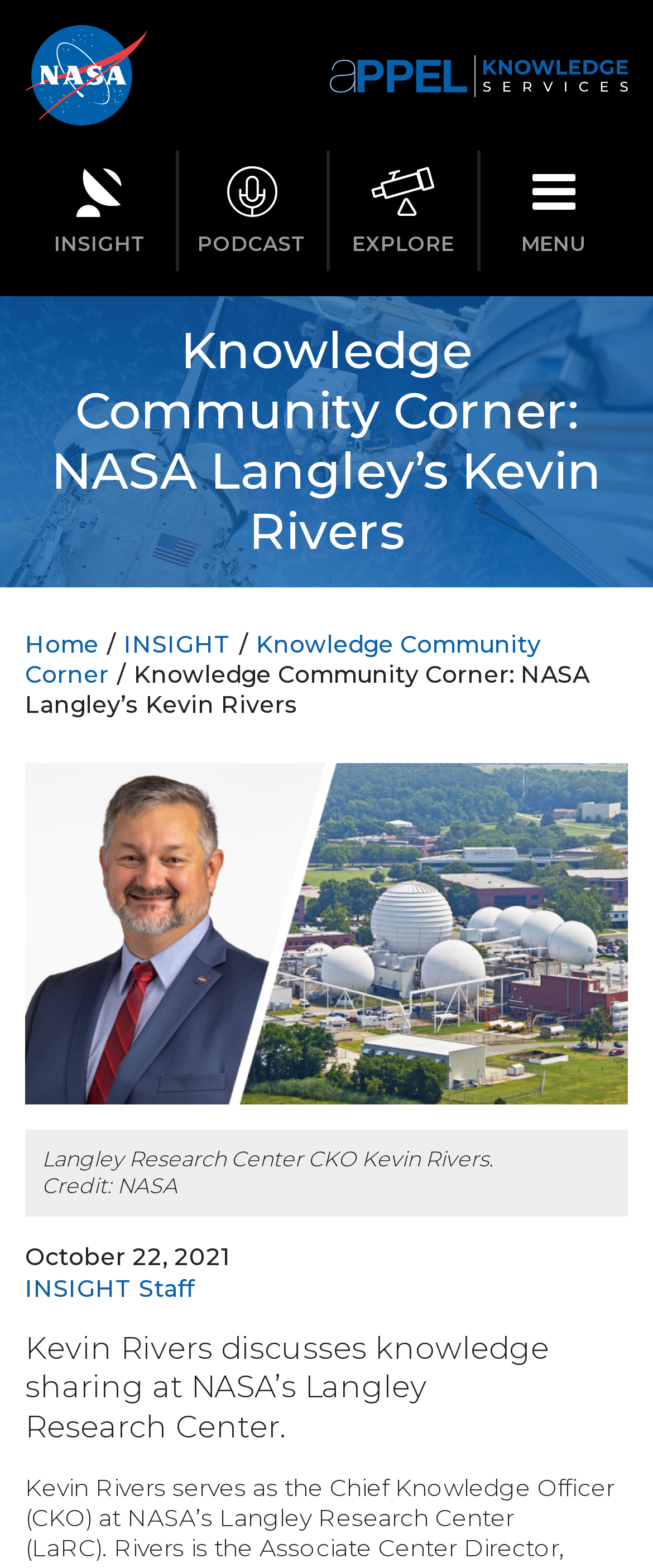Indicate the bounding box coordinates of the element that needs to be clicked to satisfy the following instruction: "Read the article by INSIGHT Staff". The coordinates should be four float numbers between 0 and 1, i.e., [left, top, right, bottom].

[0.038, 0.812, 0.297, 0.831]